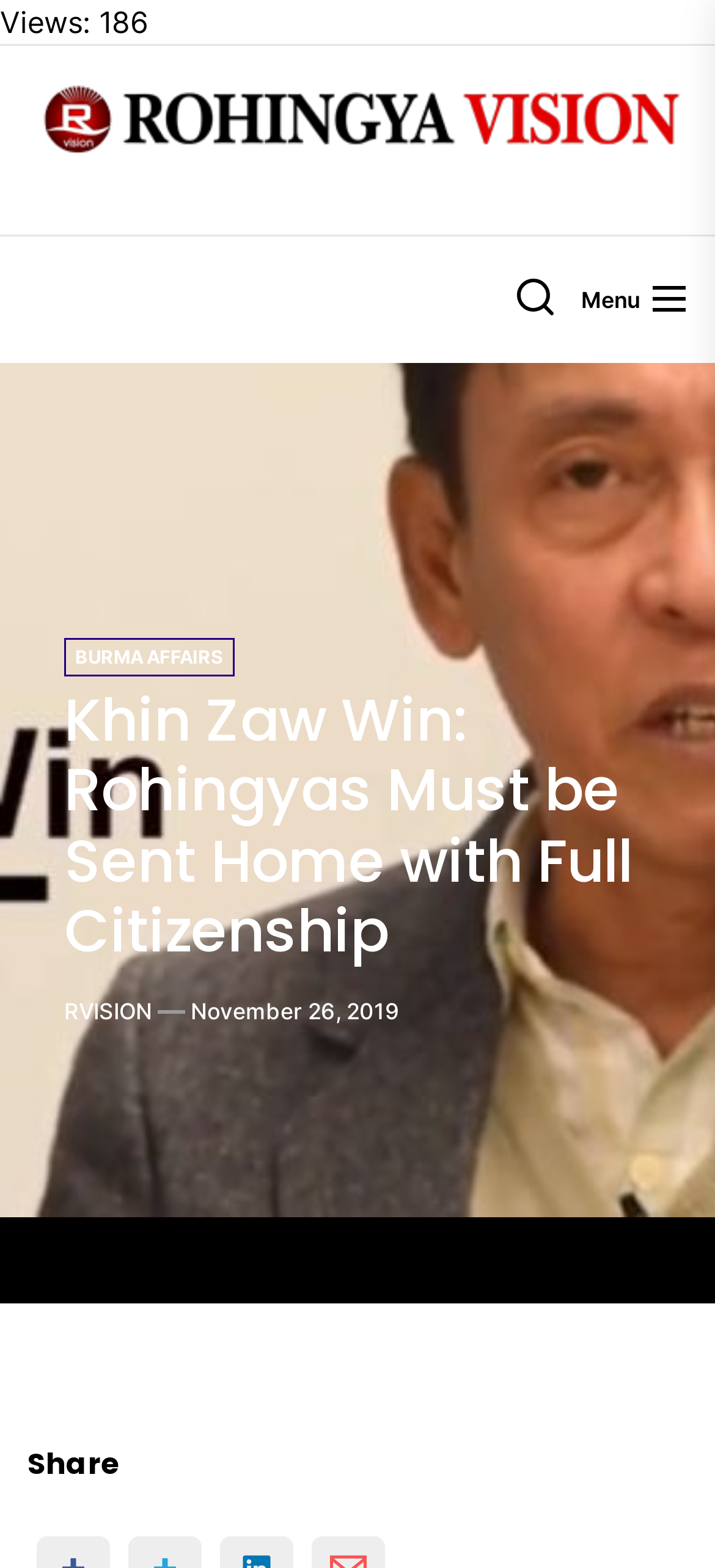Extract the main title from the webpage.

Khin Zaw Win: Rohingyas Must be Sent Home with Full Citizenship